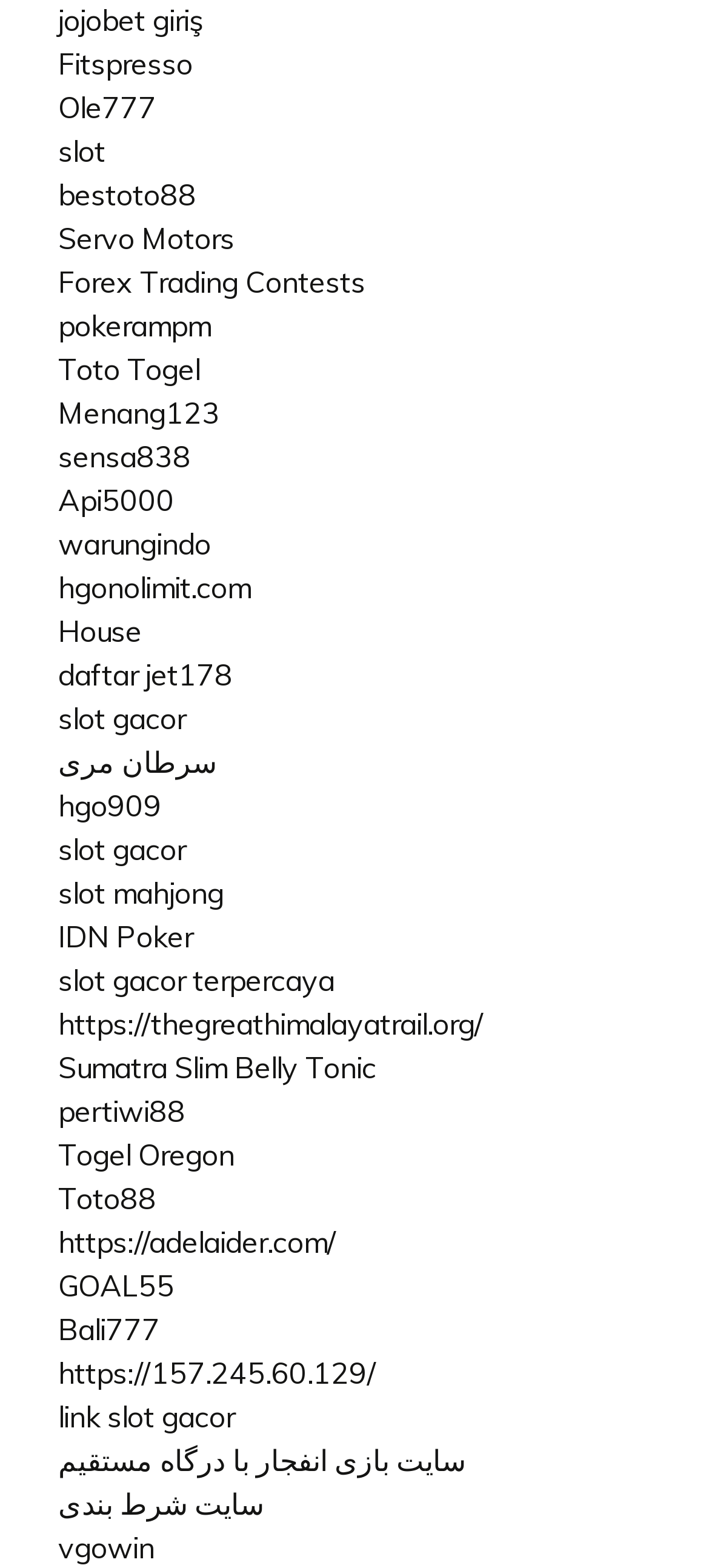What type of links are listed on this webpage?
Examine the screenshot and reply with a single word or phrase.

Various website links